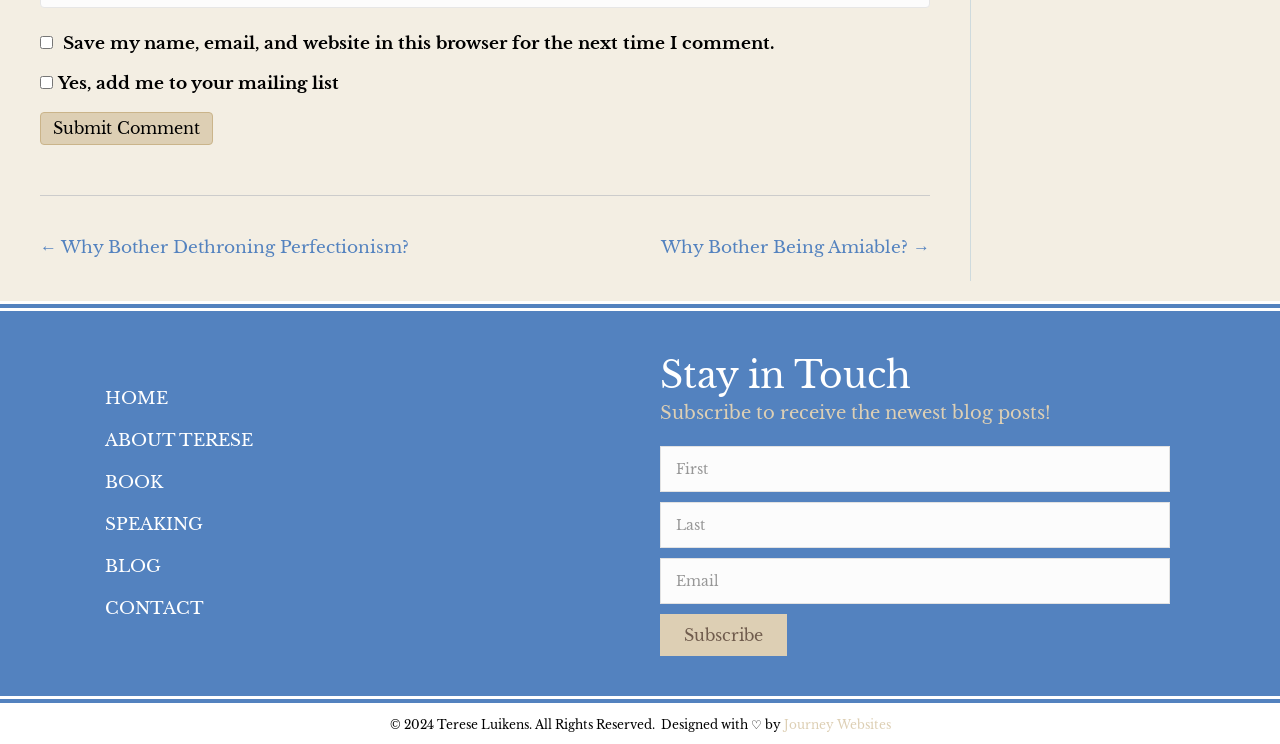Using the information in the image, could you please answer the following question in detail:
What is the purpose of the 'Subscribe' button?

The 'Subscribe' button is located below the textboxes for fname, lname, and email, and the heading 'Subscribe to receive the newest blog posts!', indicating that it is used to subscribe to receive the newest blog posts after filling out the required information.